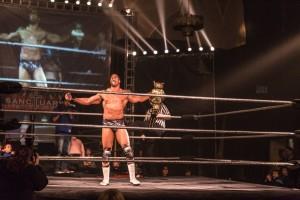Where is the event being held?
Please give a detailed and elaborate answer to the question based on the image.

The event is being held at a venue called The Sanctuary, which is likely a large indoor arena or stadium designed to host events like professional wrestling matches.